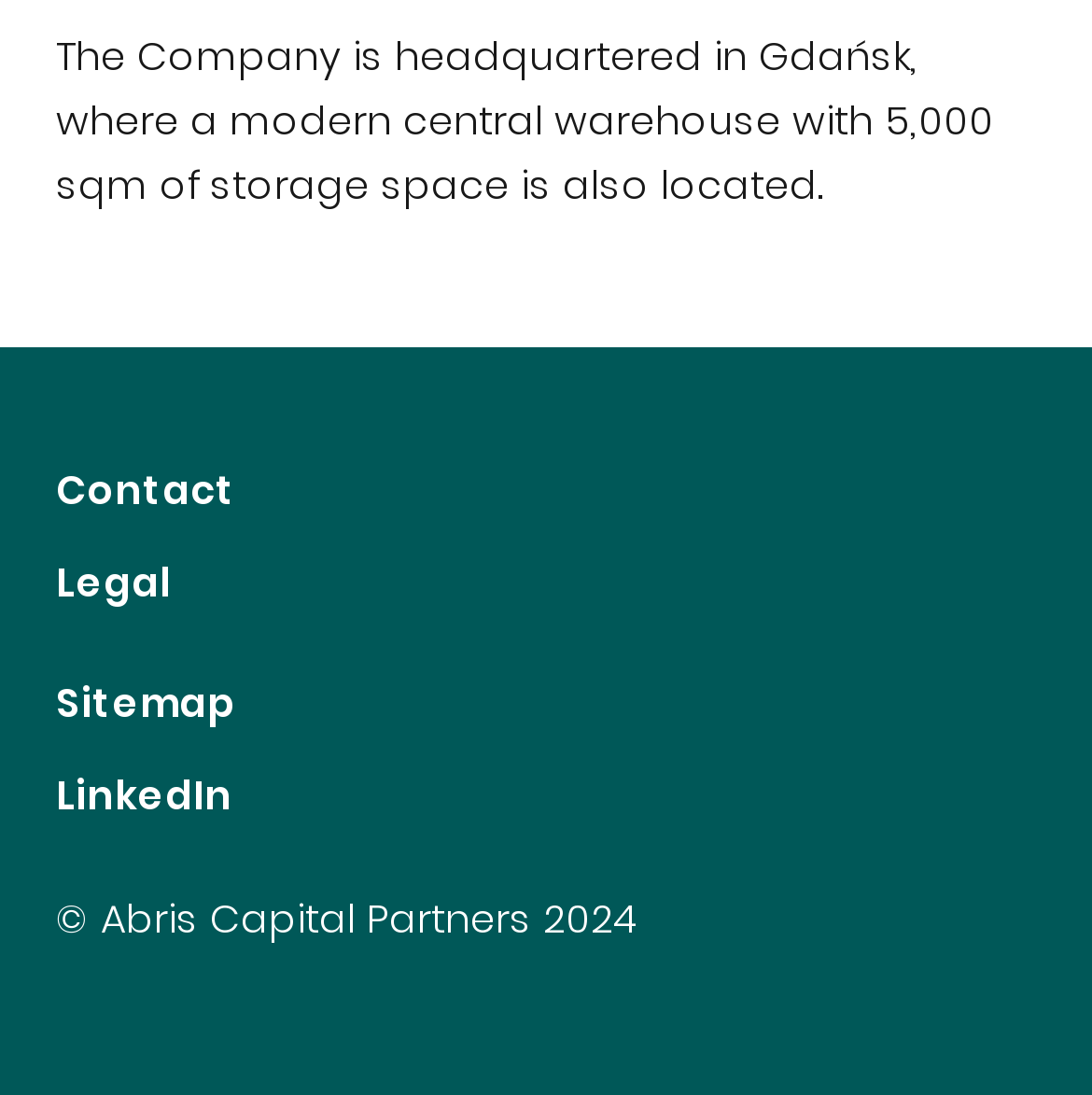How many links are there in the footer?
Answer the question with a single word or phrase, referring to the image.

4